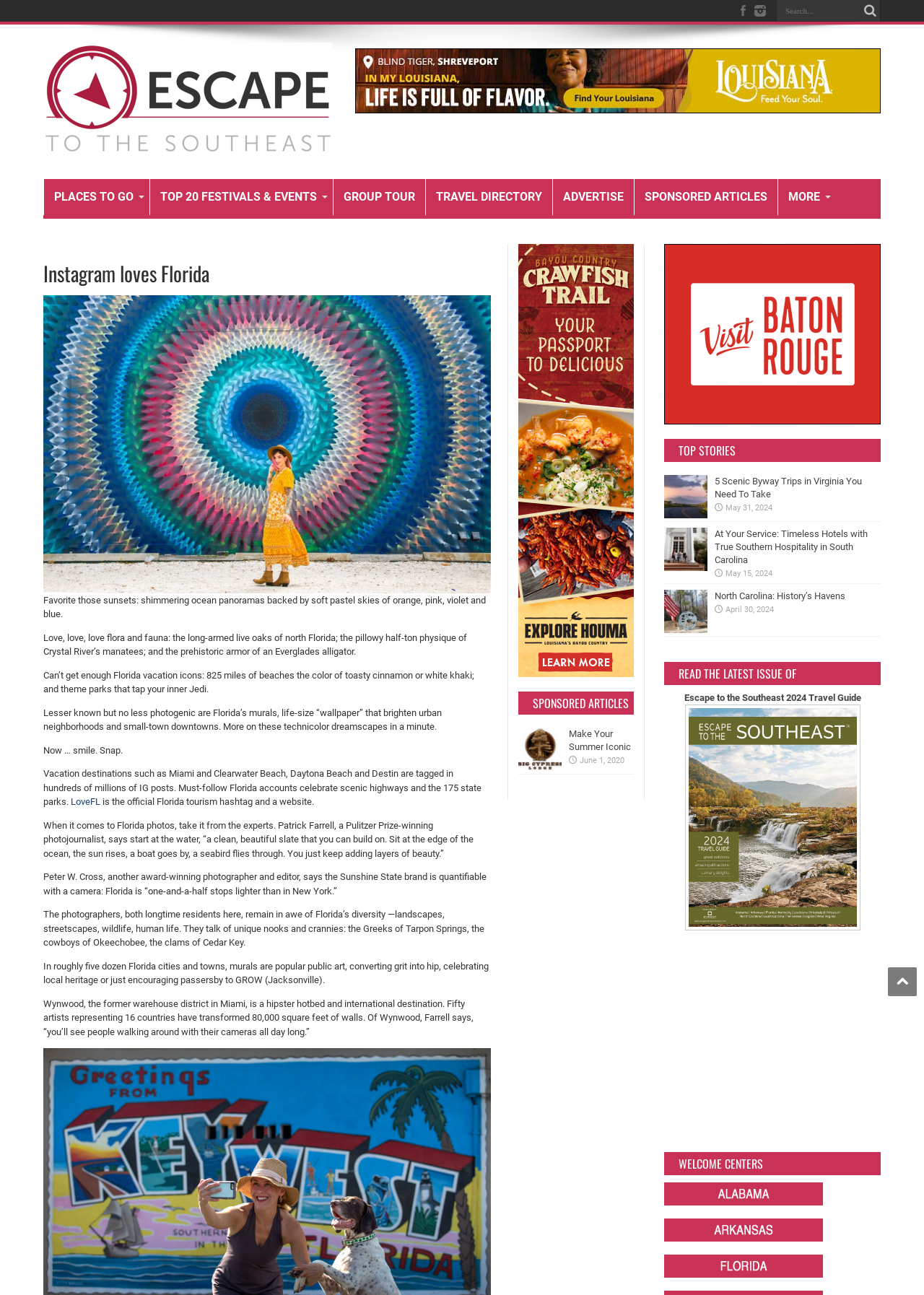Locate the bounding box coordinates of the area you need to click to fulfill this instruction: 'Read the article Make Your Summer Iconic'. The coordinates must be in the form of four float numbers ranging from 0 to 1: [left, top, right, bottom].

[0.561, 0.589, 0.608, 0.597]